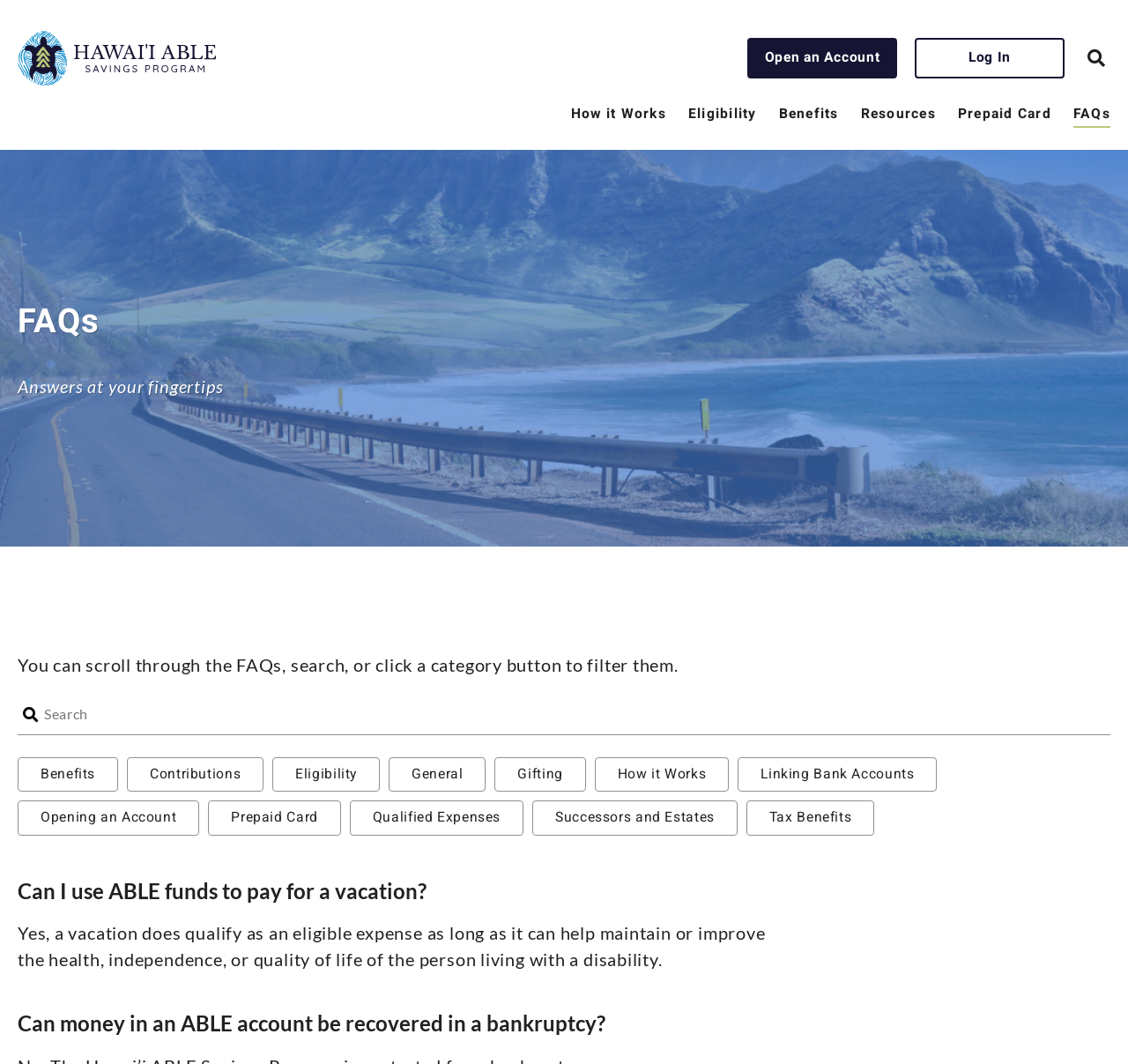Please specify the bounding box coordinates of the clickable section necessary to execute the following command: "Search FAQs".

[0.035, 0.653, 0.988, 0.691]